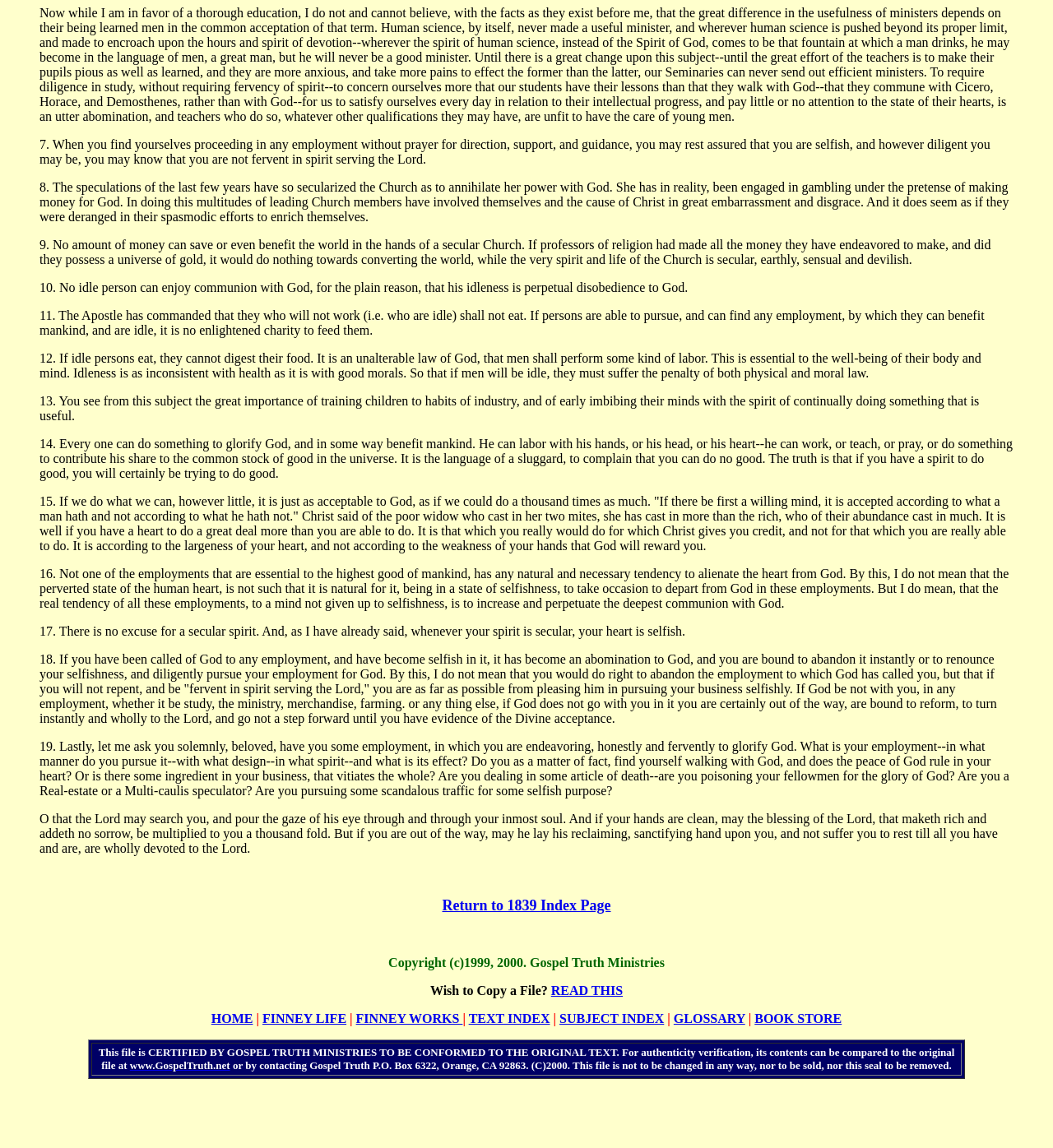Please provide a comprehensive answer to the question below using the information from the image: Can I return to an index page from this webpage?

The webpage has a link at the top that says 'Return to 1839 Index Page', which allows users to navigate back to an index page related to the year 1839.